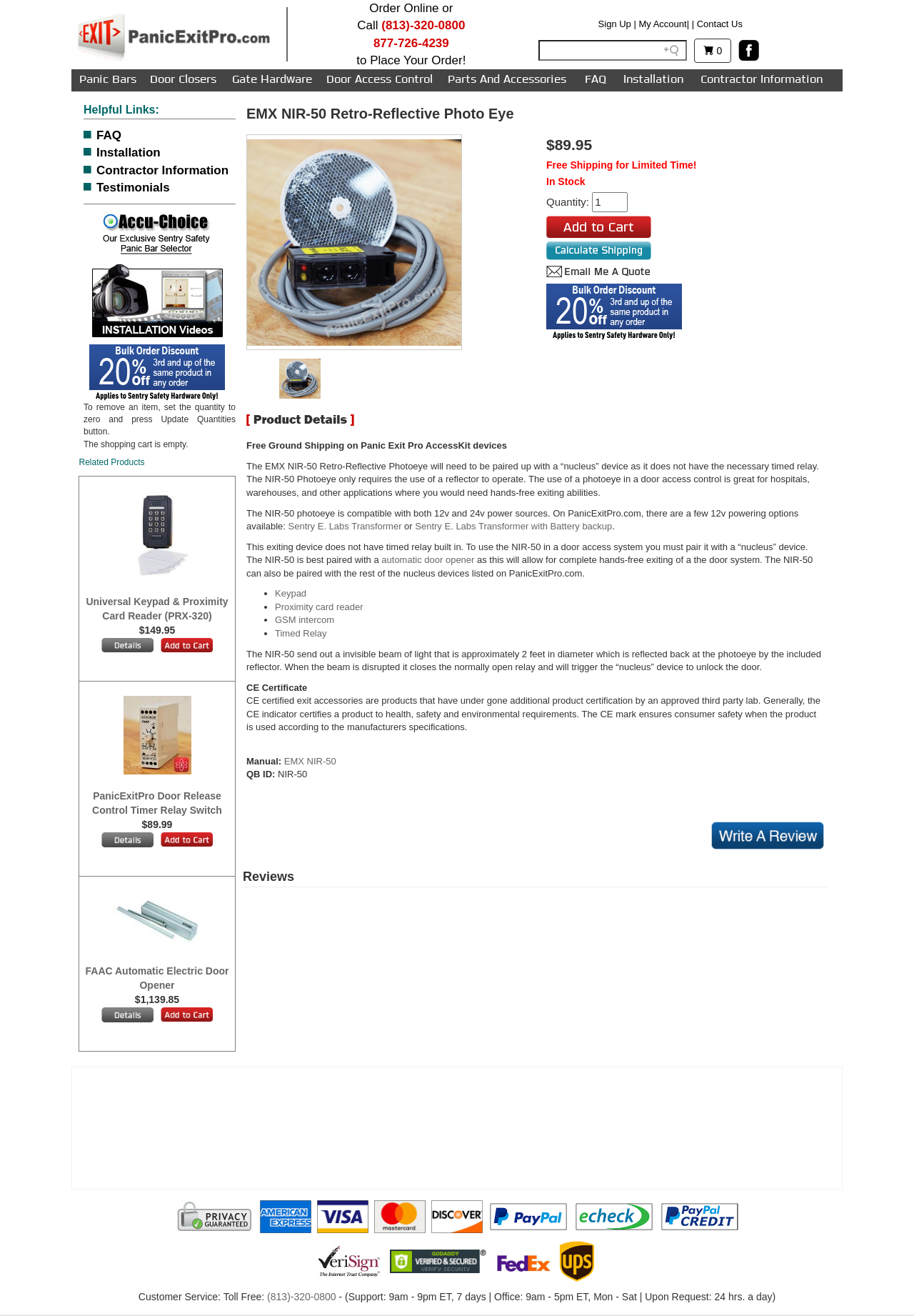Determine the bounding box coordinates for the clickable element to execute this instruction: "View panic bars products". Provide the coordinates as four float numbers between 0 and 1, i.e., [left, top, right, bottom].

[0.078, 0.053, 0.158, 0.069]